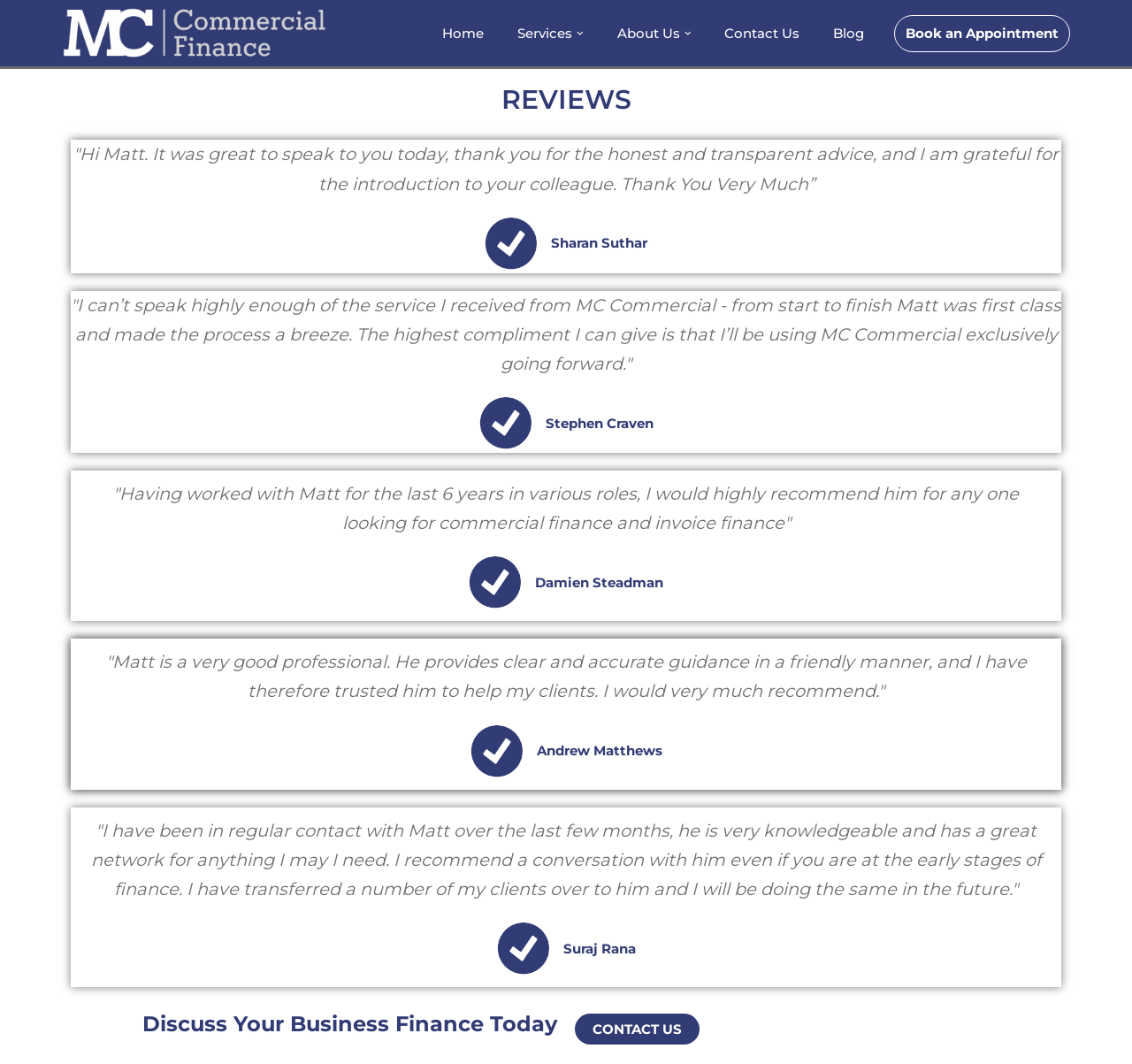Please find the bounding box coordinates of the element that needs to be clicked to perform the following instruction: "Contact us". The bounding box coordinates should be four float numbers between 0 and 1, represented as [left, top, right, bottom].

[0.508, 0.953, 0.618, 0.982]